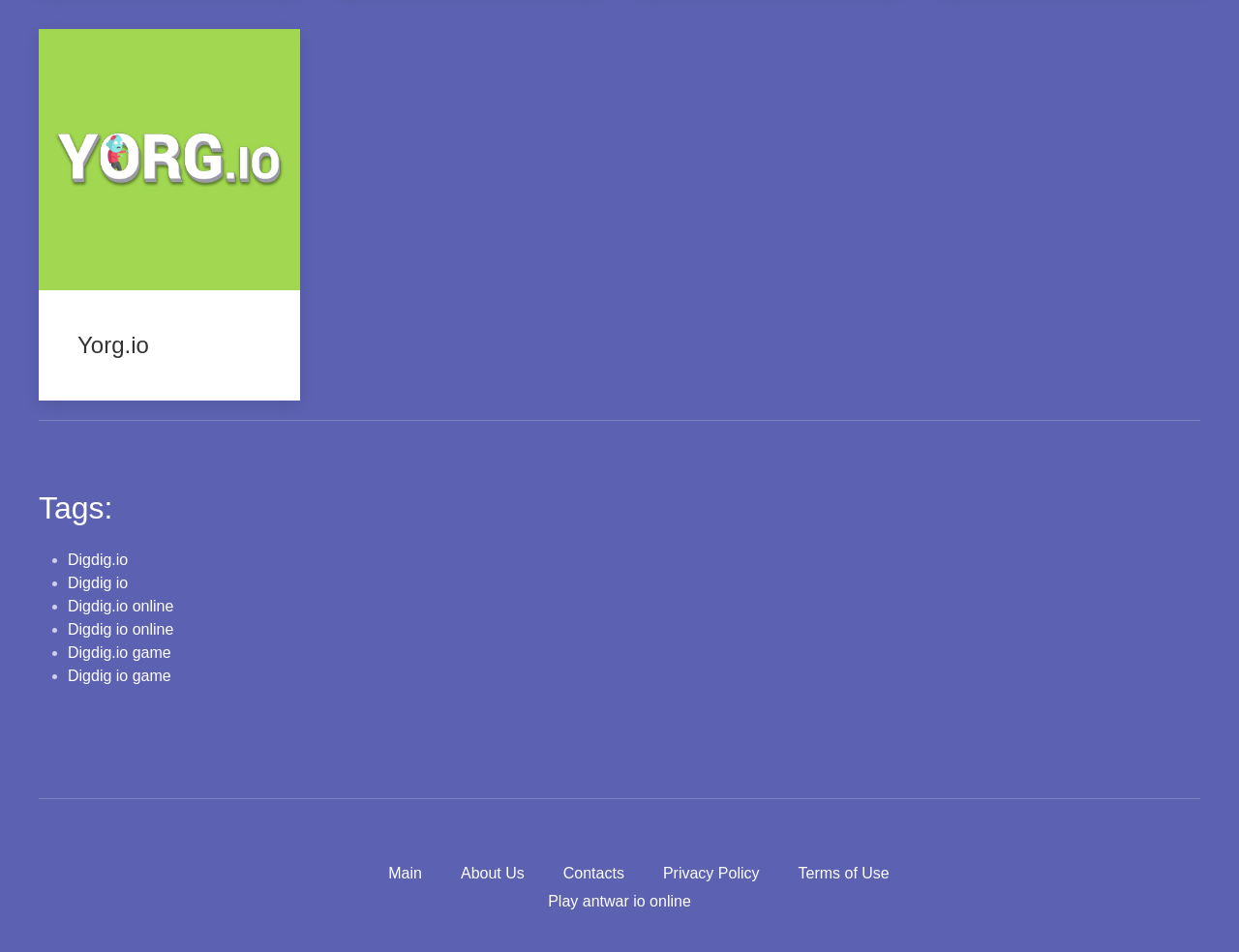Pinpoint the bounding box coordinates of the clickable element to carry out the following instruction: "Click on the Yorg.io link."

[0.031, 0.031, 0.242, 0.421]